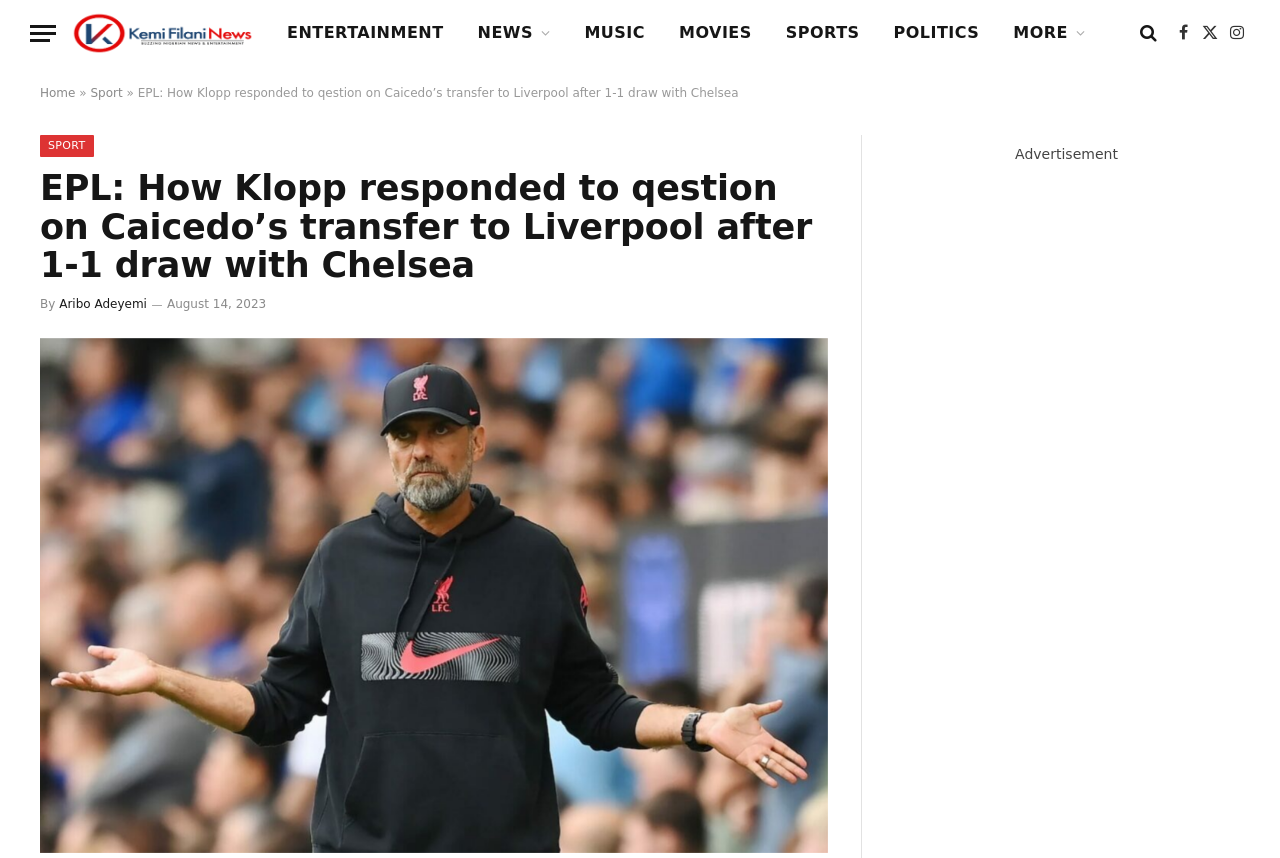What is the name of the news website?
Using the image as a reference, give an elaborate response to the question.

I determined the answer by looking at the top-left corner of the webpage, where I found a link with the text 'Kemi Filani News' and an image with the same name, indicating that it is the logo of the news website.